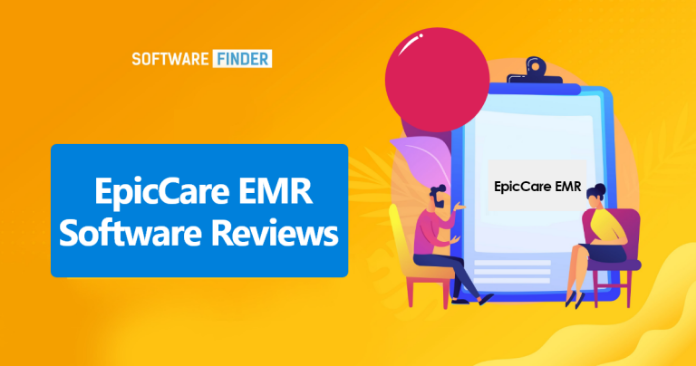Convey all the details present in the image.

The image features a vibrant and engaging design that highlights the subject of "EpicCare EMR Software Reviews." The central focus is a modern illustration featuring two individuals—one seated and the other standing—interacting around a large clipboard displaying the text "EpicCare EMR." This visual representation vividly captures the theme of software evaluation in the healthcare sector. The background is bright and colorful, incorporating lively elements that enhance the overall aesthetic. Prominently placed above the image, the text "Software Finder" establishes the context and indicates that this is a review of software specifically designed for electronic medical record management.